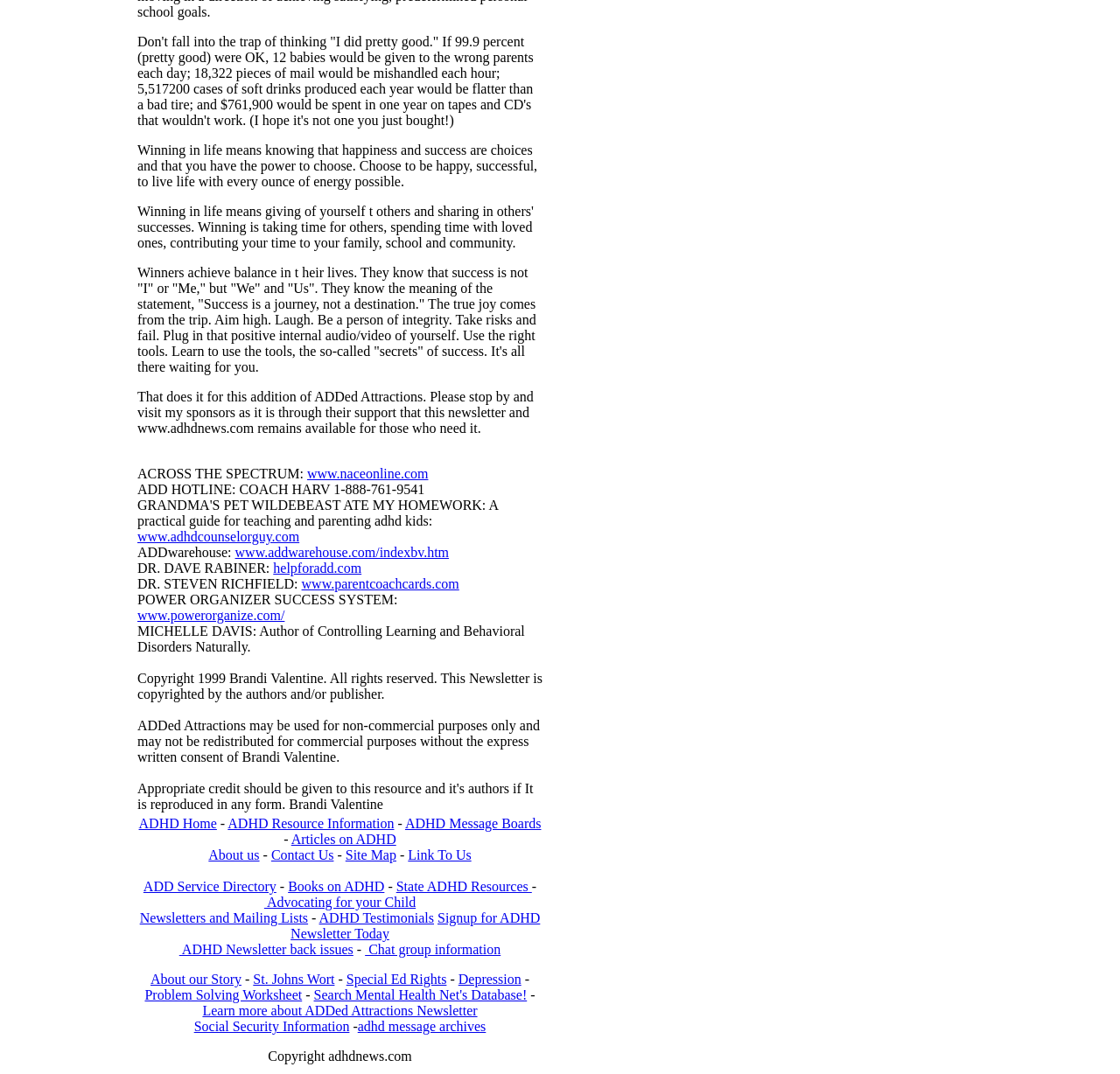Pinpoint the bounding box coordinates of the clickable area needed to execute the instruction: "Contact Us". The coordinates should be specified as four float numbers between 0 and 1, i.e., [left, top, right, bottom].

[0.242, 0.789, 0.298, 0.803]